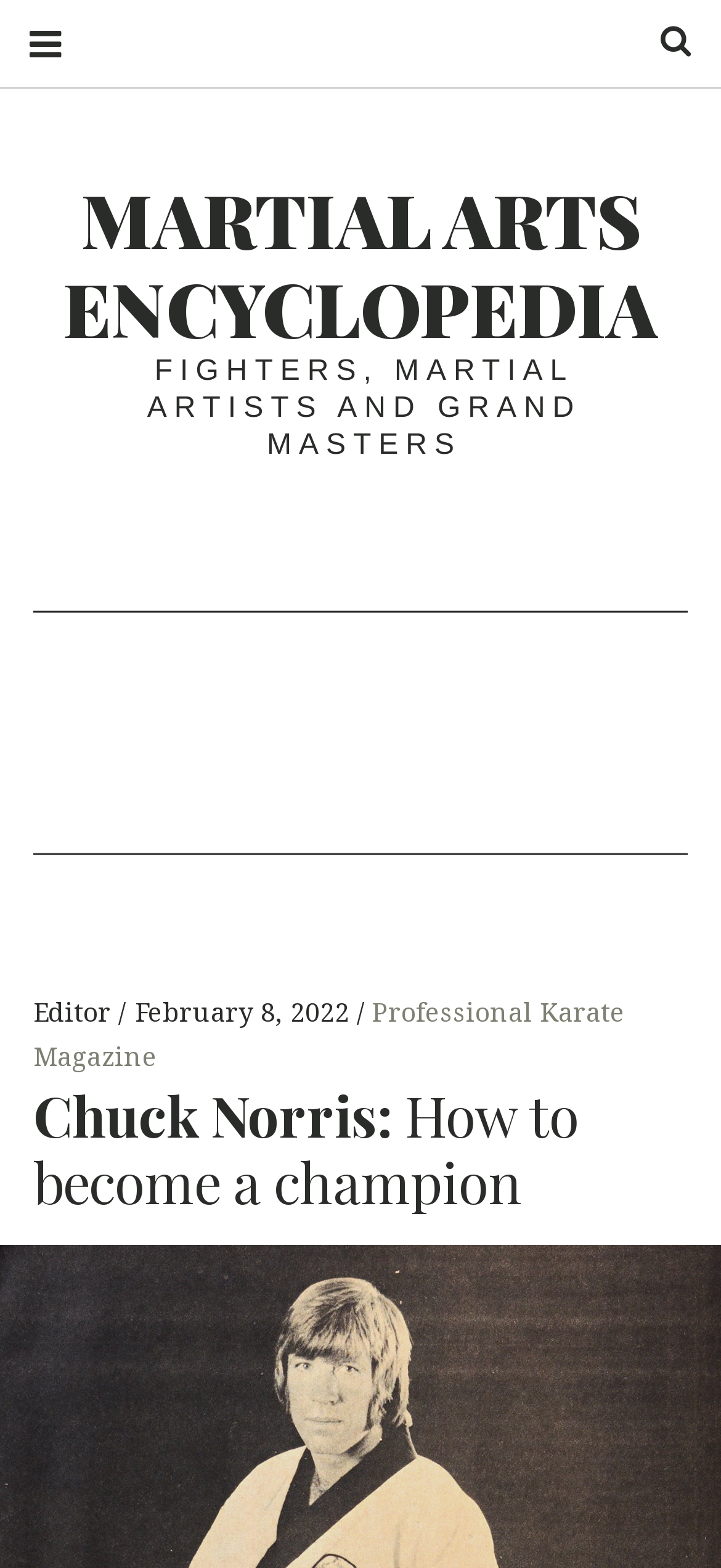Refer to the image and provide a thorough answer to this question:
What is the name of the martial arts encyclopedia?

I found the answer by looking at the heading element with the text 'MARTIAL ARTS ENCYCLOPEDIA' which is a link and has a bounding box coordinate of [0.087, 0.108, 0.913, 0.227].